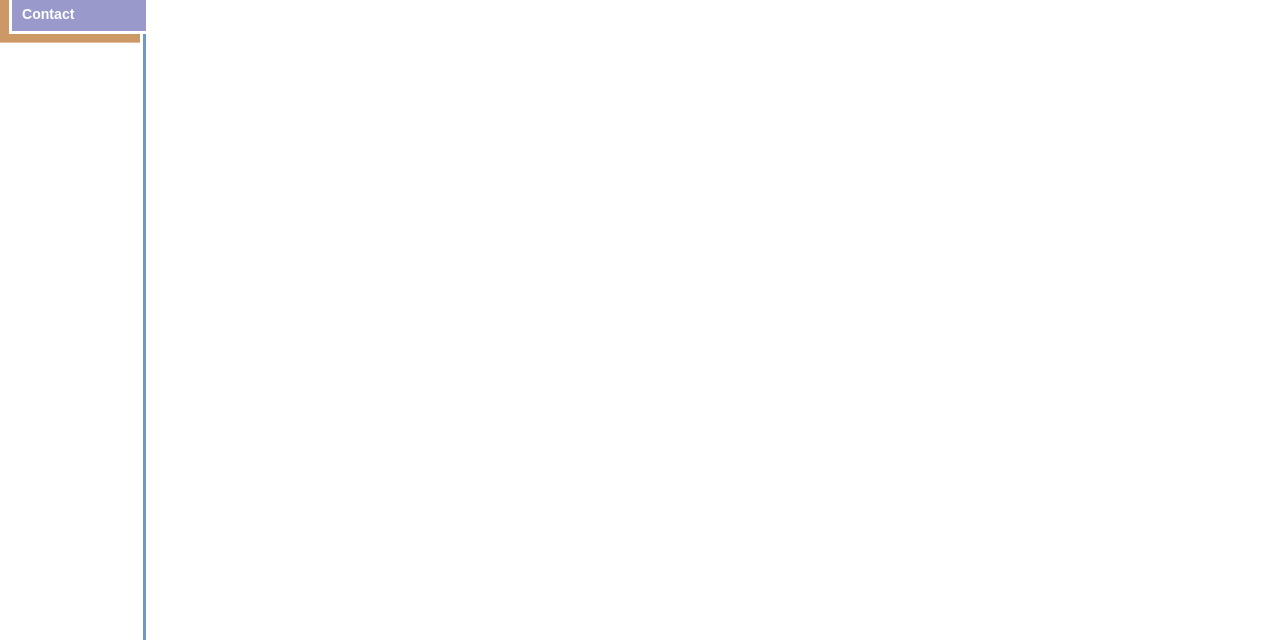Determine the bounding box coordinates of the UI element that matches the following description: "Contact". The coordinates should be four float numbers between 0 and 1 in the format [left, top, right, bottom].

[0.017, 0.009, 0.058, 0.034]